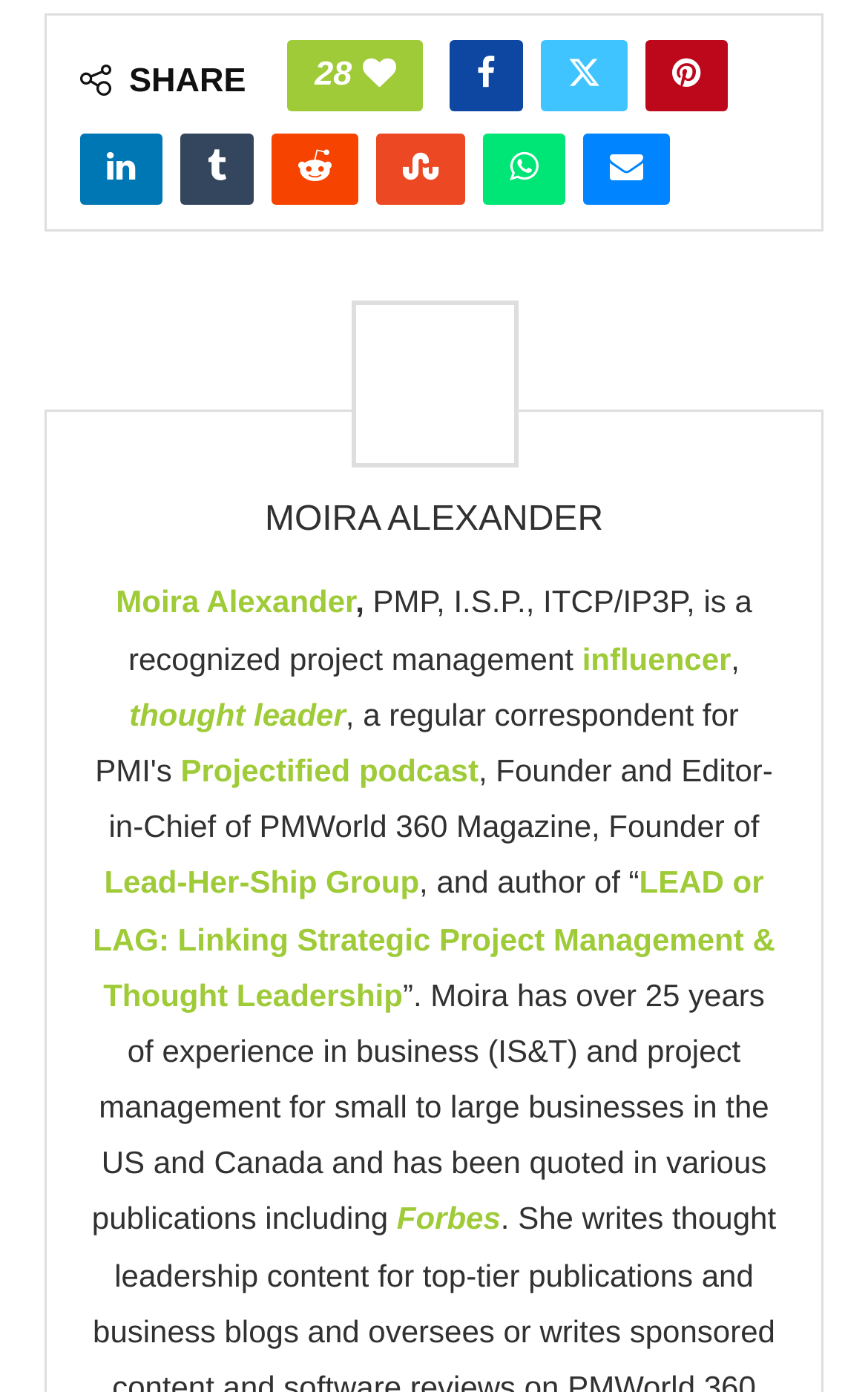How many years of experience does Moira Alexander have?
Answer the question with as much detail as you can, using the image as a reference.

I found the answer in the text description, which mentions Moira Alexander has over 25 years of experience in business and project management.